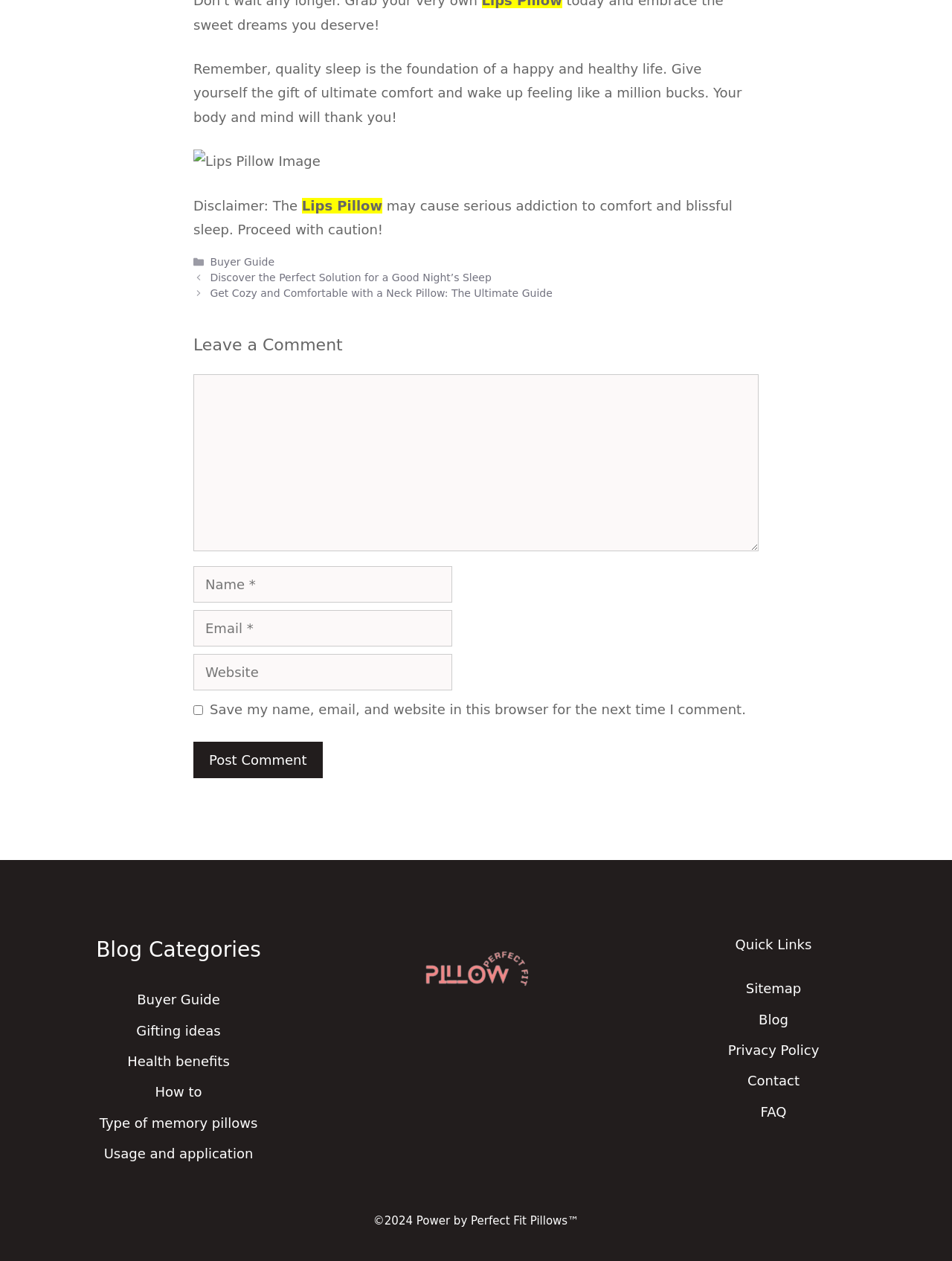Give a one-word or short-phrase answer to the following question: 
What is the name of the company behind the website?

Perfect Fit Pillows